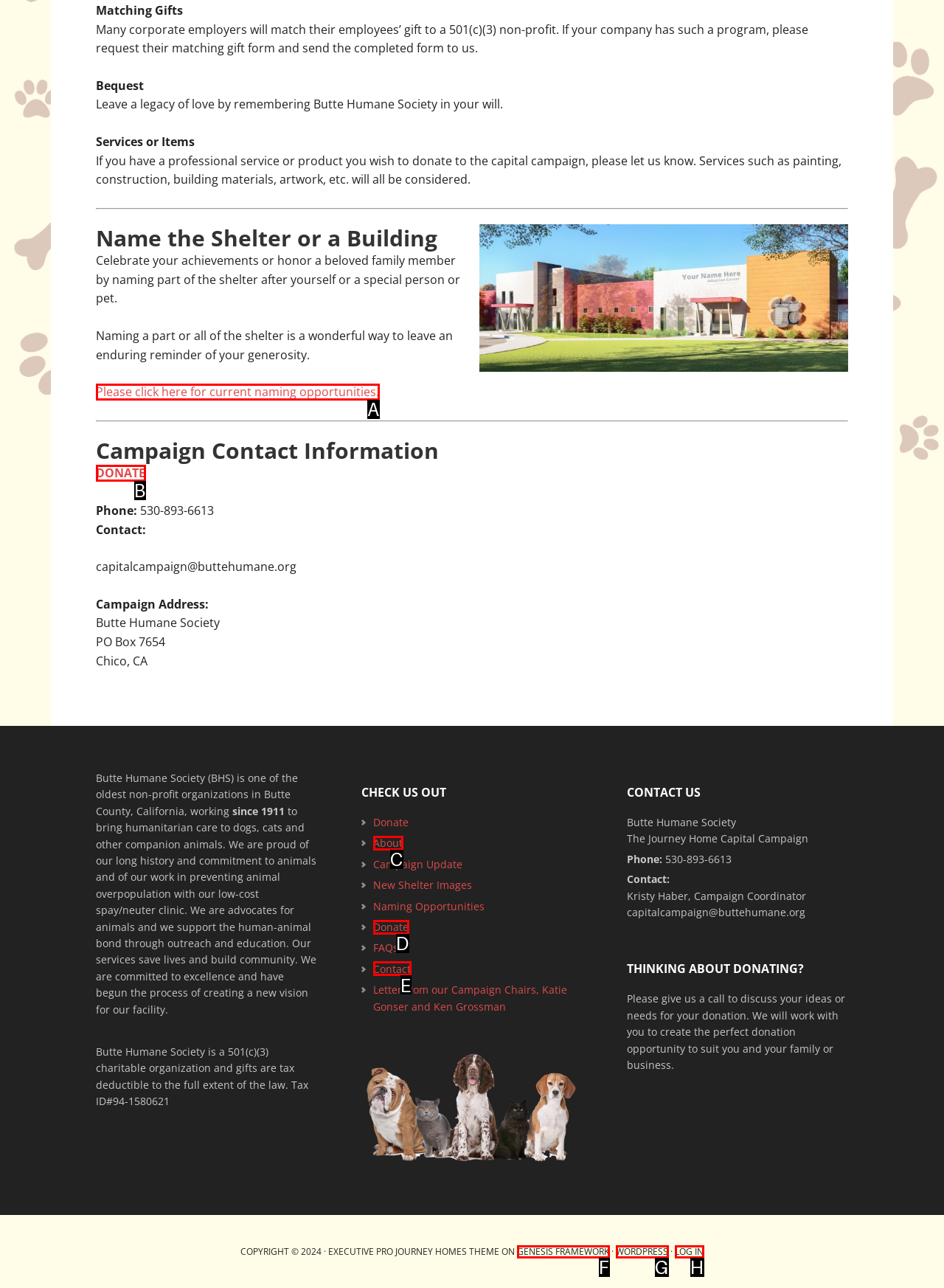From the provided choices, determine which option matches the description: Log in. Respond with the letter of the correct choice directly.

H